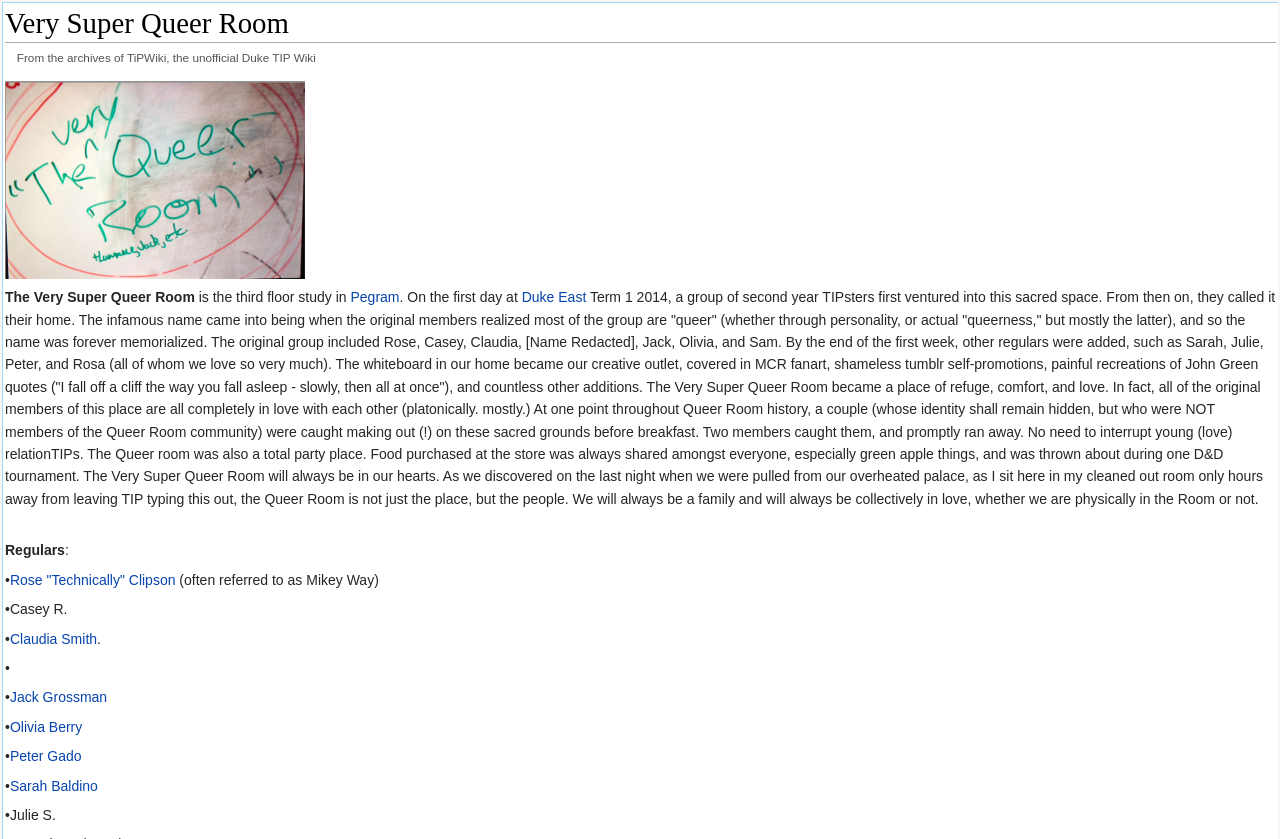What is the name of the study room?
Using the image as a reference, deliver a detailed and thorough answer to the question.

The name of the study room is mentioned in the heading 'Very Super Queer Room' and also in the text 'The Very Super Queer Room is the third floor study in...'.